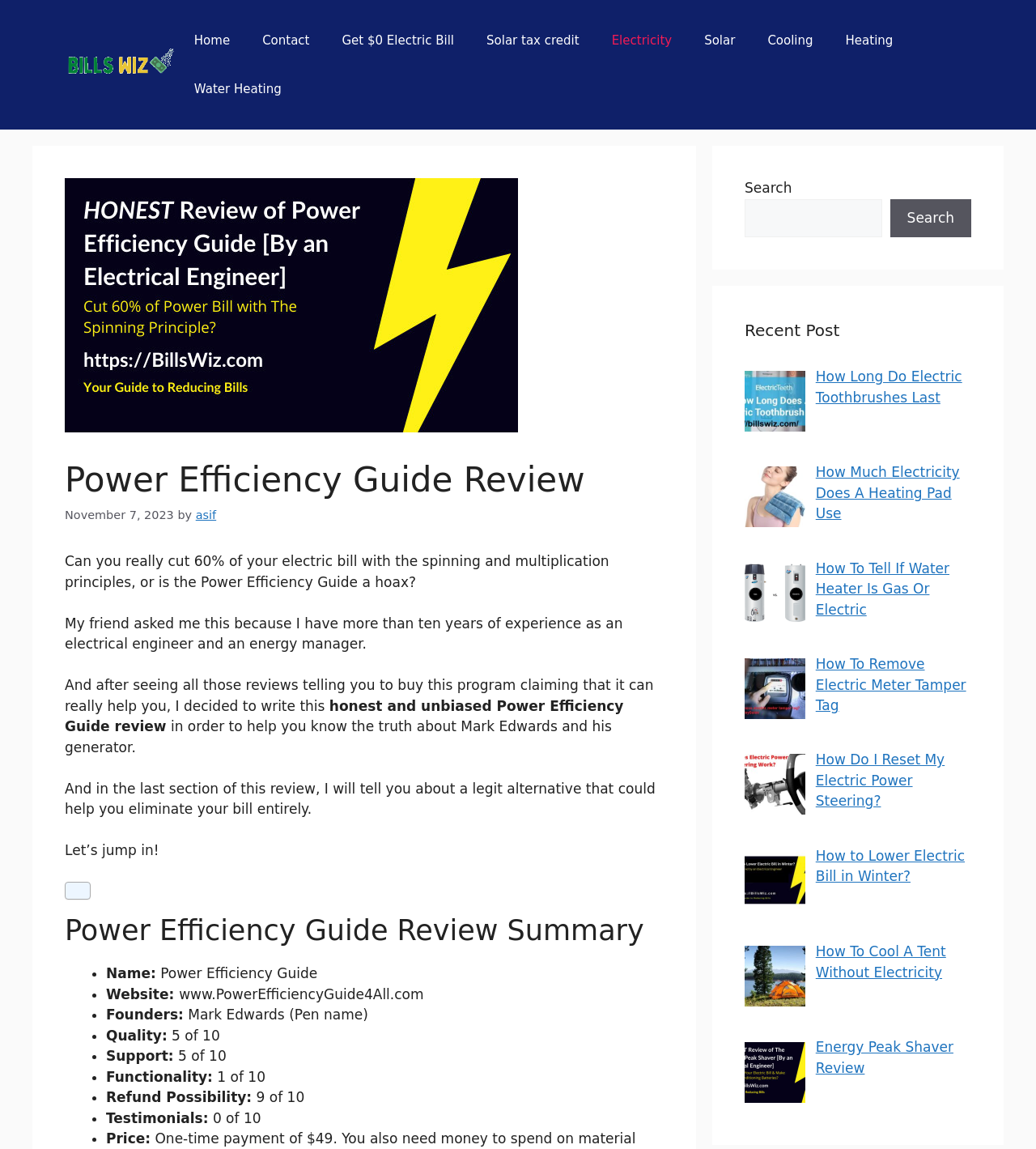Observe the image and answer the following question in detail: What is the topic of the first recent post listed?

I found the answer by looking at the section 'Recent Post' and reading the text 'How Long Do Electric Toothbrushes Last' which is the title of the first post.